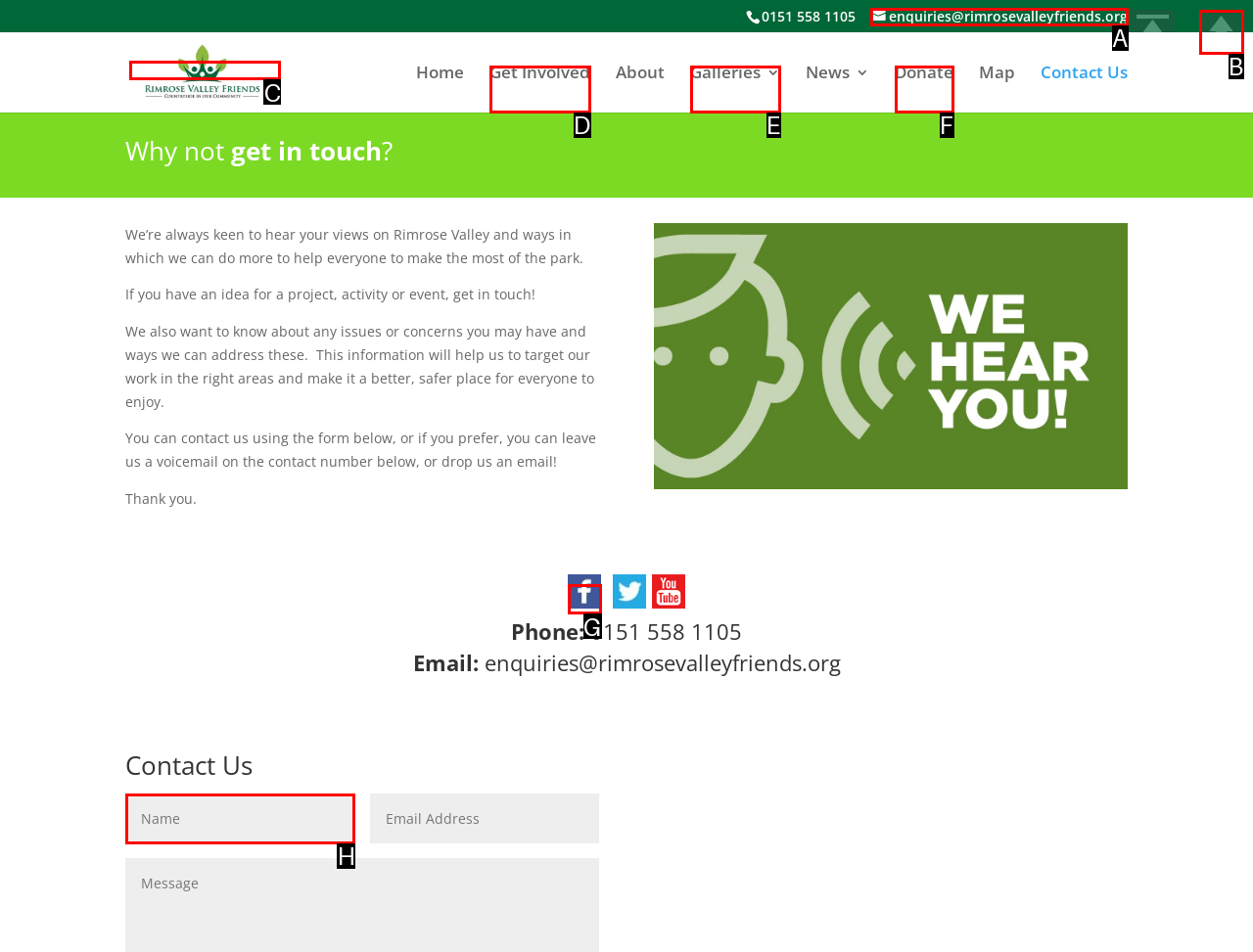Based on the choices marked in the screenshot, which letter represents the correct UI element to perform the task: Send an email to enquiries@rimrosevalleyfriends.org?

A